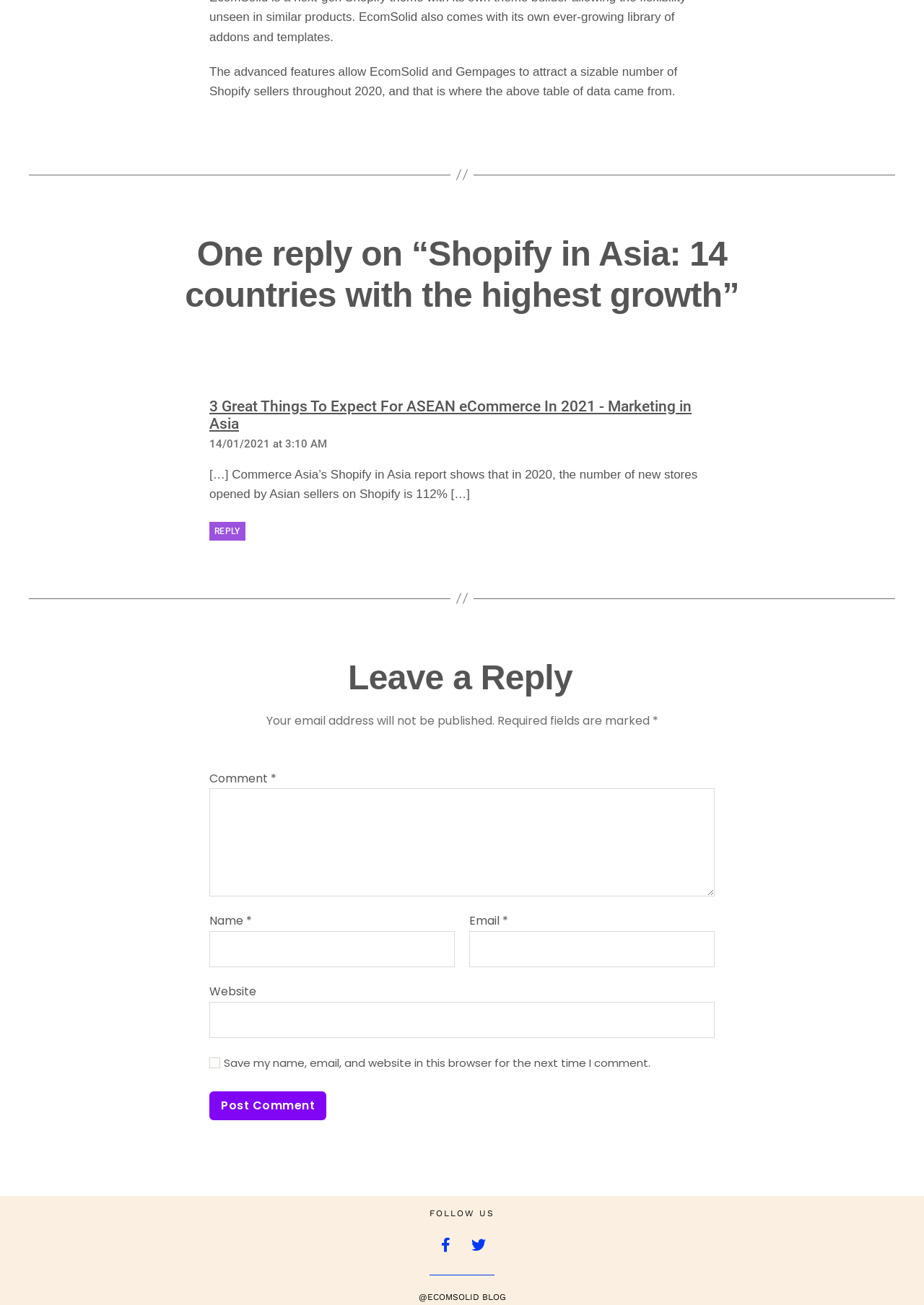Determine the bounding box coordinates of the clickable element to complete this instruction: "Write a comment". Provide the coordinates in the format of four float numbers between 0 and 1, [left, top, right, bottom].

[0.227, 0.604, 0.773, 0.687]